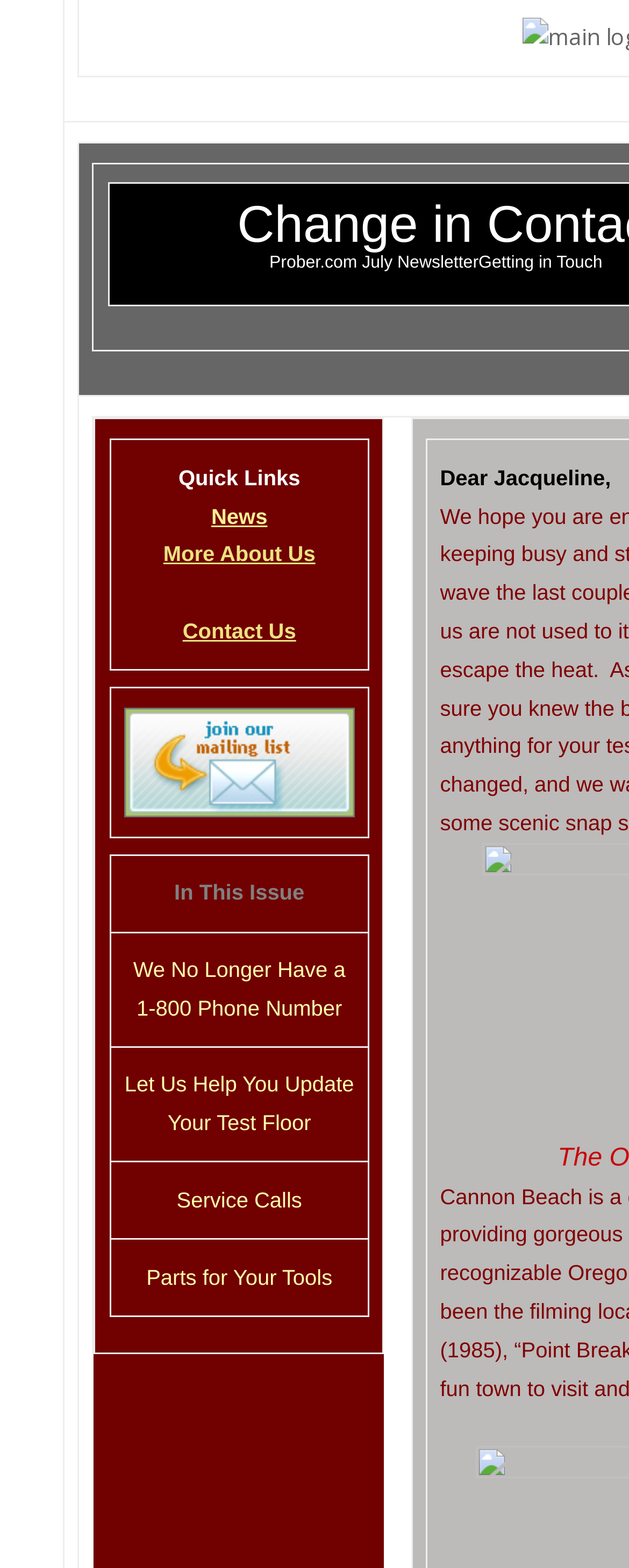Calculate the bounding box coordinates for the UI element based on the following description: "Melbourne Food & Wine". Ensure the coordinates are four float numbers between 0 and 1, i.e., [left, top, right, bottom].

None